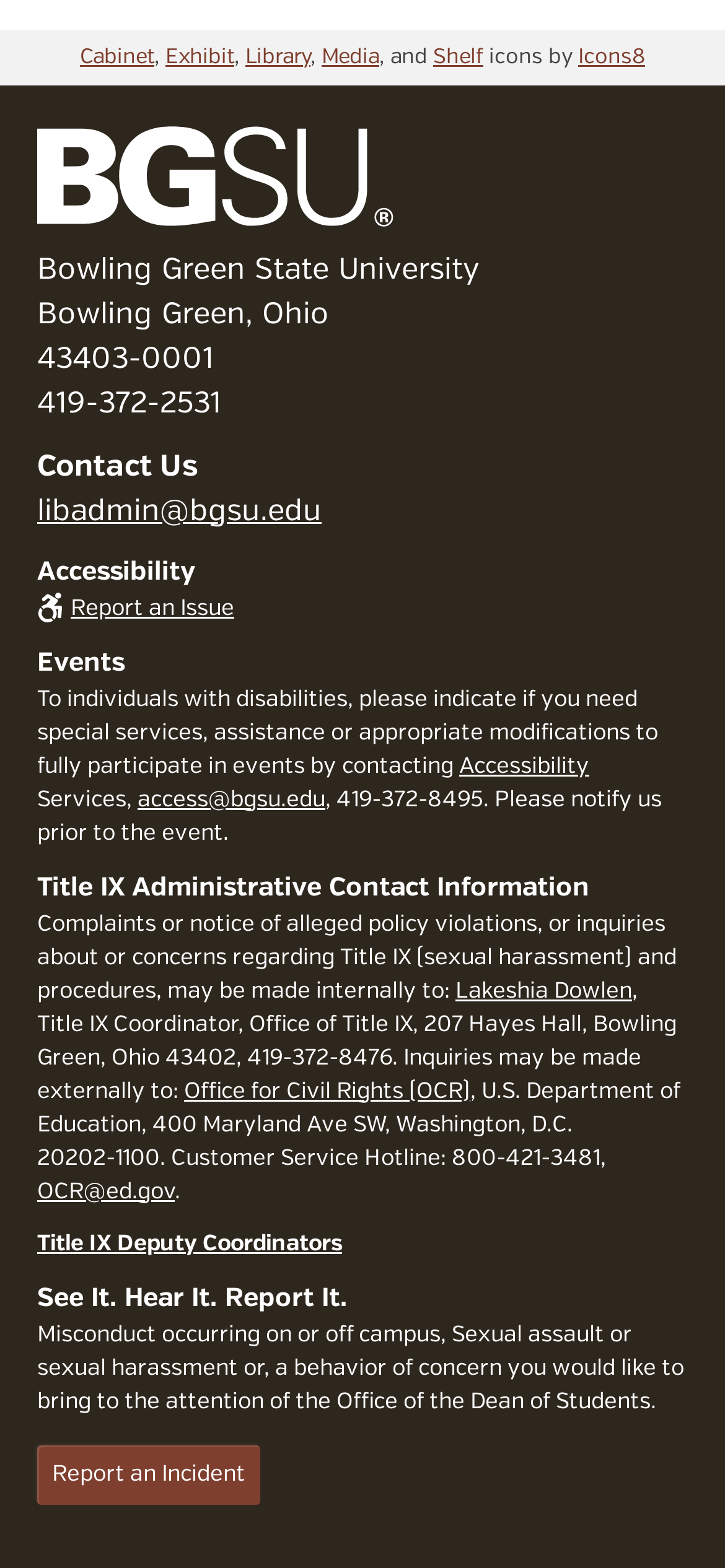Provide the bounding box coordinates for the UI element that is described by this text: "Lakeshia Dowlen". The coordinates should be in the form of four float numbers between 0 and 1: [left, top, right, bottom].

[0.628, 0.624, 0.872, 0.639]